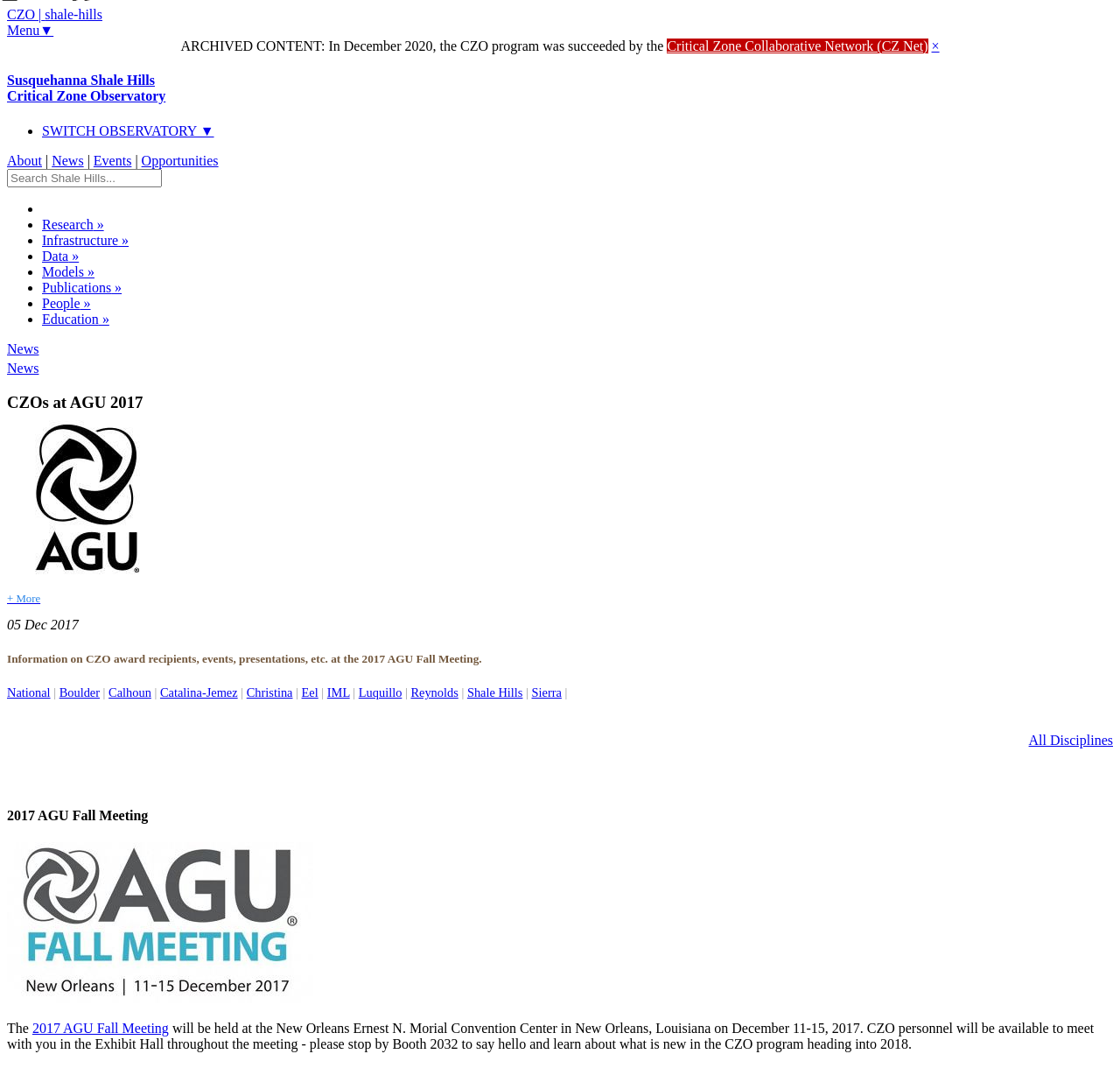Please specify the bounding box coordinates in the format (top-left x, top-left y, bottom-right x, bottom-right y), with all values as floating point numbers between 0 and 1. Identify the bounding box of the UI element described by: Research »

[0.038, 0.203, 0.093, 0.217]